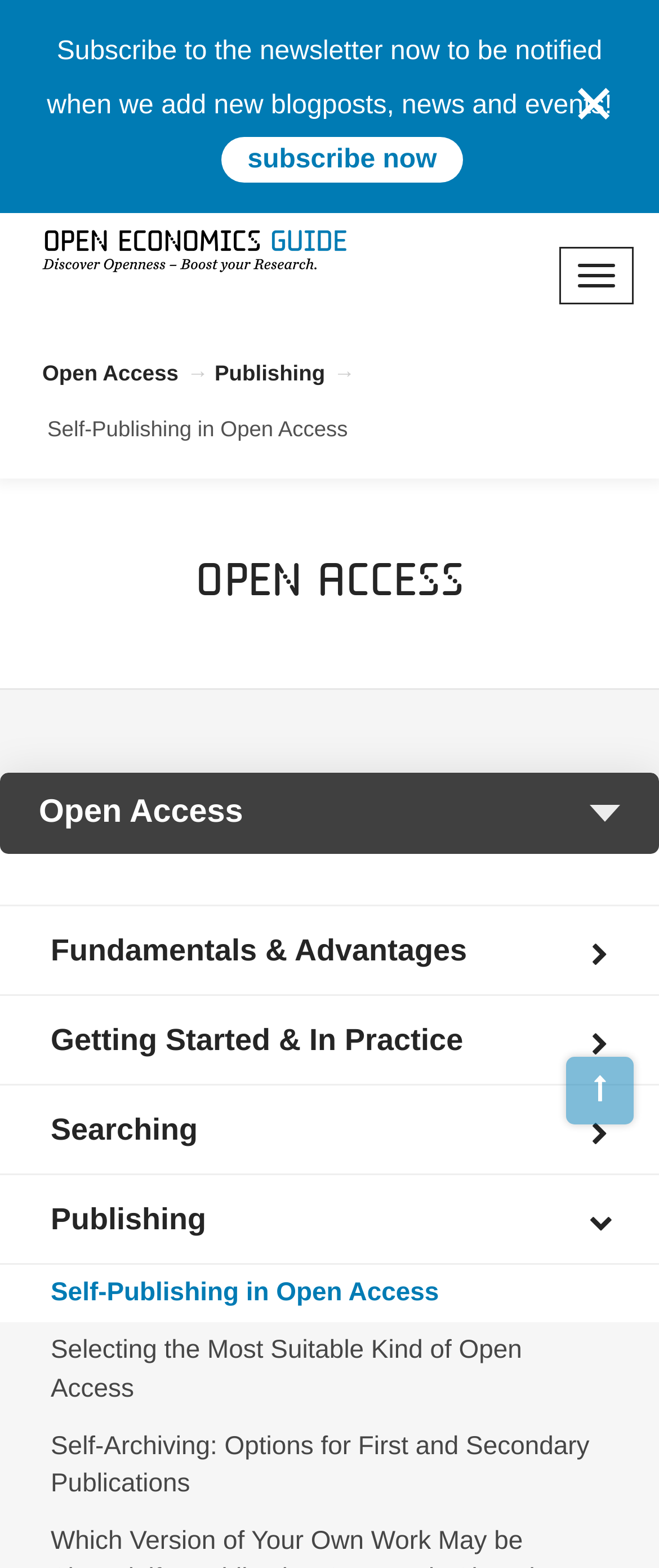What is the purpose of the 'Subscribe now' button?
Please provide a single word or phrase based on the screenshot.

To receive newsletter updates